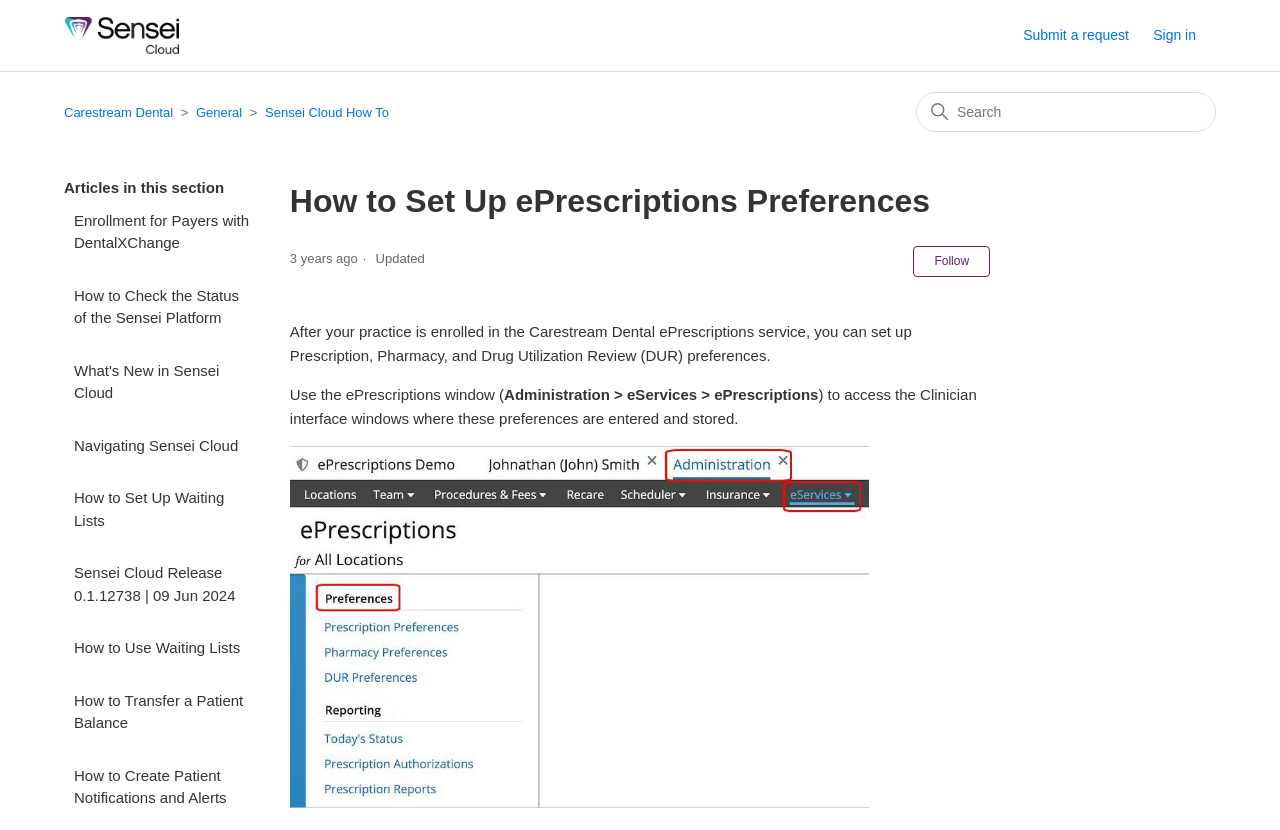Identify the bounding box coordinates for the region of the element that should be clicked to carry out the instruction: "Search". The bounding box coordinates should be four float numbers between 0 and 1, i.e., [left, top, right, bottom].

[0.716, 0.111, 0.95, 0.159]